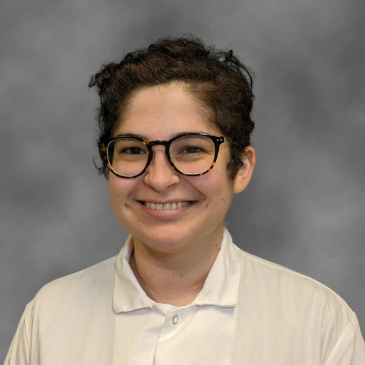Produce a meticulous caption for the image.

This image features Dr. Abby Eisenberg, a dedicated member of the Apple Tree Dental team. She is smiling warmly, wearing a white coat typical of healthcare professionals, and stylish glasses that complement her friendly demeanor. The backdrop is a soft grey, which enhances her approachable presence. Dr. Eisenberg joined the team in July 2021 as part of the Advanced Education in General Dentistry Postdoctoral Residency and now works primarily at the Coon Rapids Center, as well as part of a mobile dental team. Her commitment to providing quality oral health care is evident, as she enjoys working with patients of all ages, particularly geriatric patients and those with special needs.